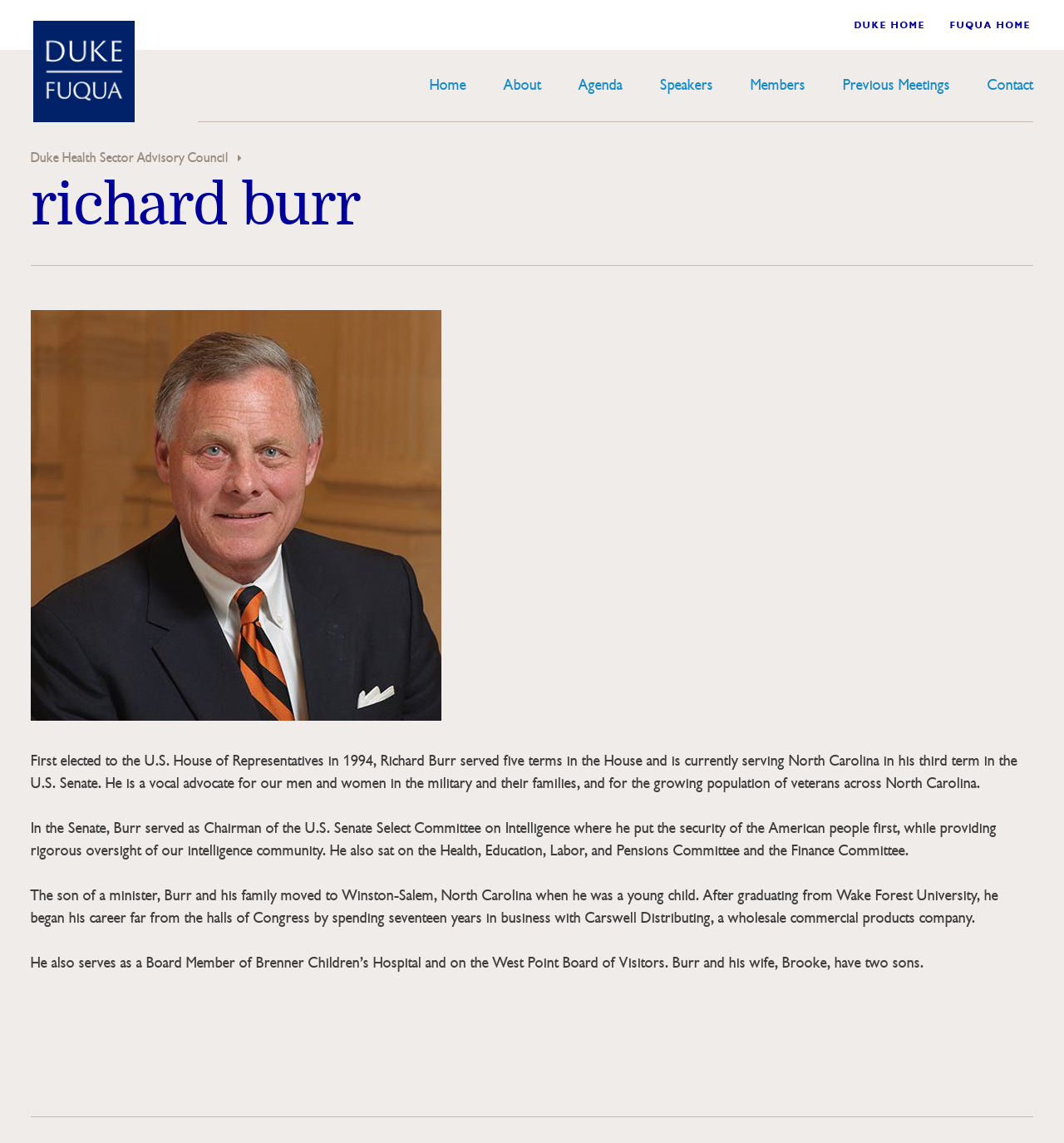What is Richard Burr's current position?
Provide a detailed answer to the question, using the image to inform your response.

Based on the webpage, Richard Burr is currently serving North Carolina in his third term in the U.S. Senate, as mentioned in the article section.